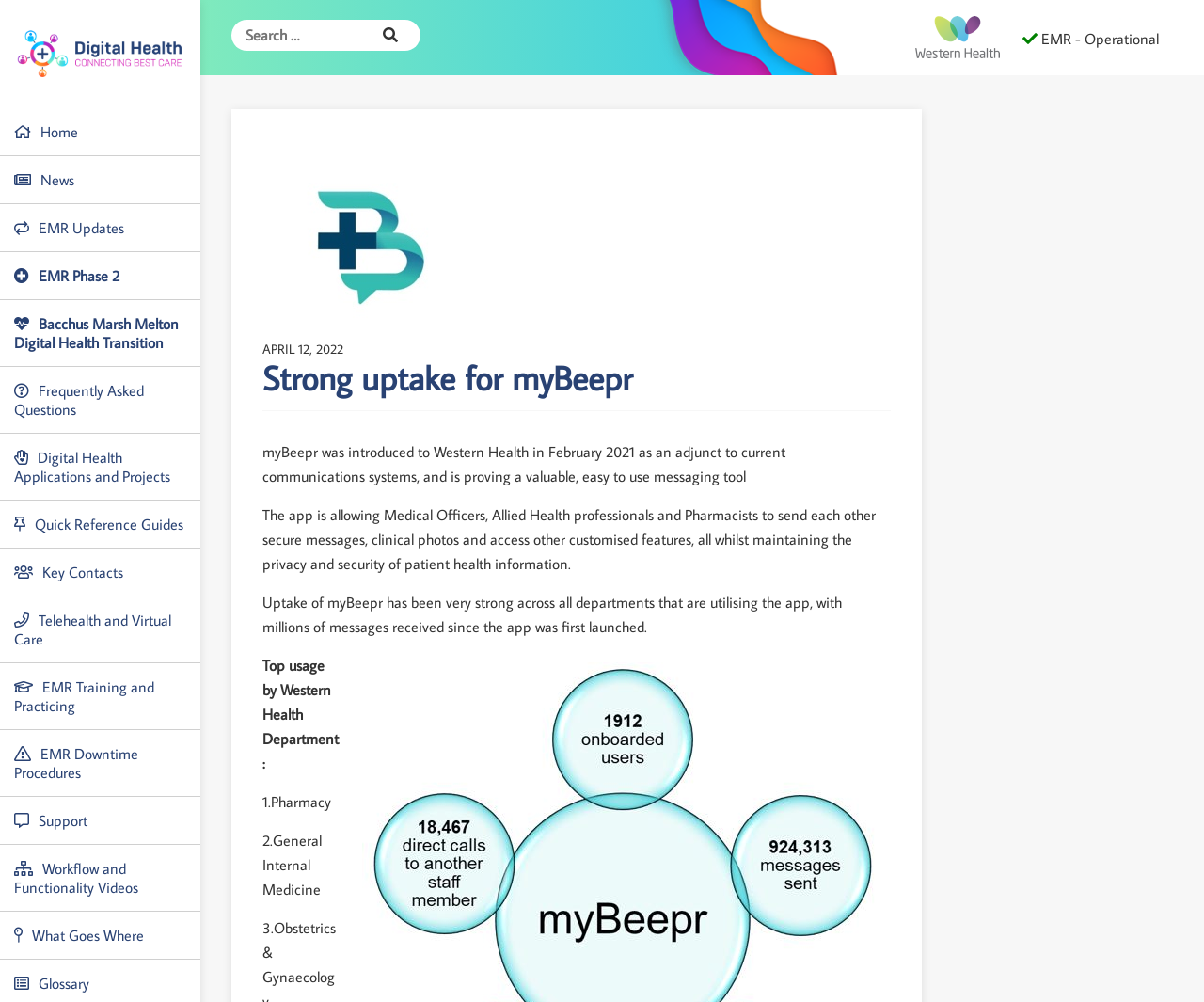Identify the bounding box coordinates of the element that should be clicked to fulfill this task: "click the home button". The coordinates should be provided as four float numbers between 0 and 1, i.e., [left, top, right, bottom].

[0.0, 0.108, 0.167, 0.156]